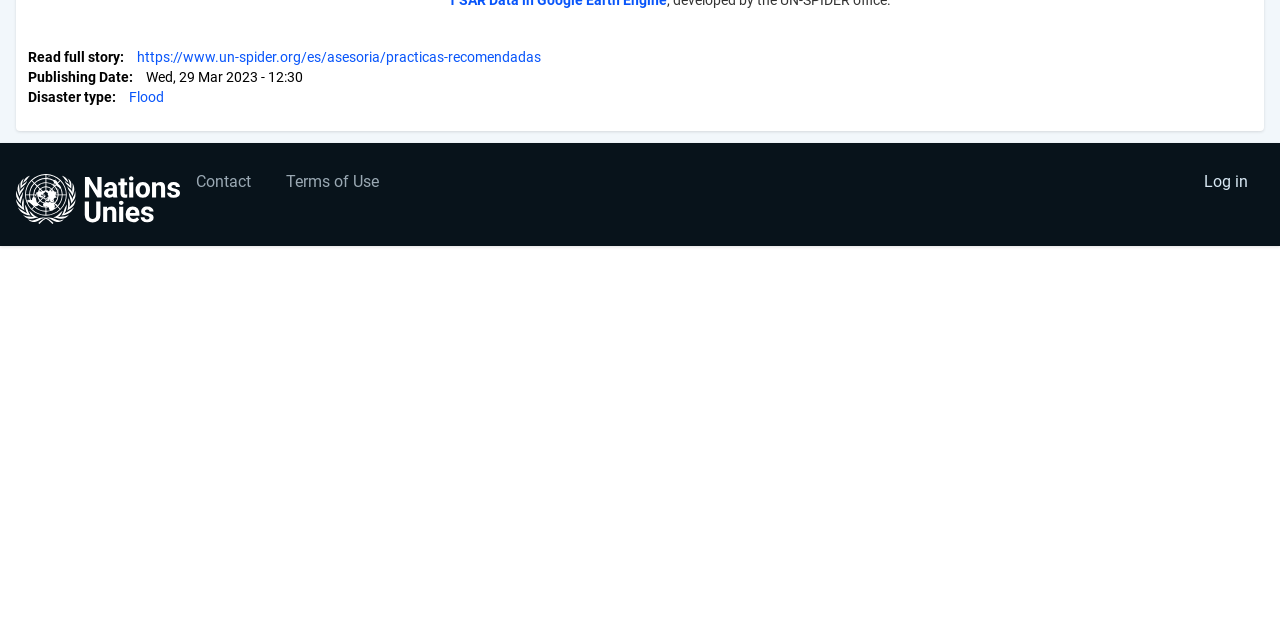For the element described, predict the bounding box coordinates as (top-left x, top-left y, bottom-right x, bottom-right y). All values should be between 0 and 1. Element description: Bernard

None